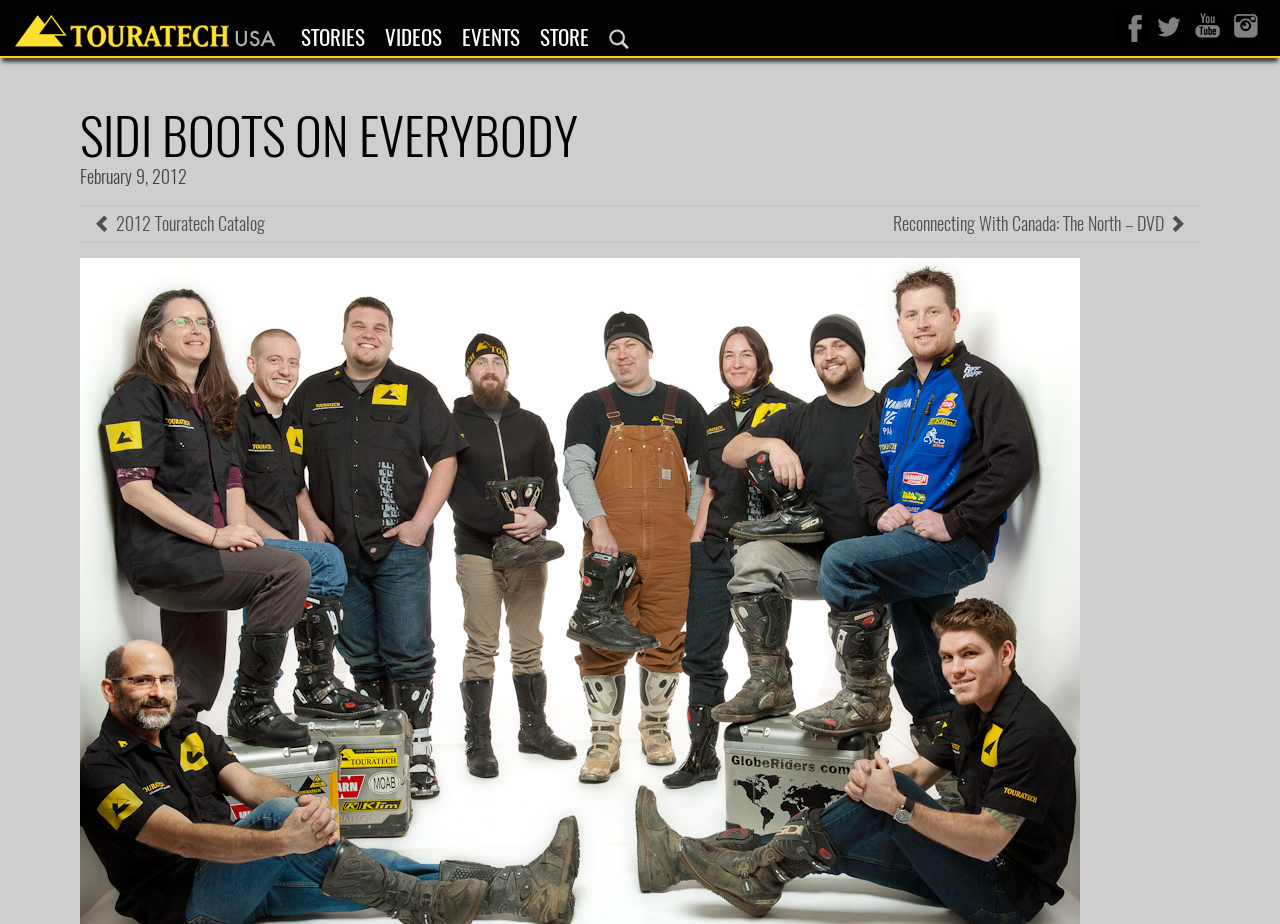What is the title of the main article?
Answer the question with just one word or phrase using the image.

SIDI BOOTS ON EVERYBODY